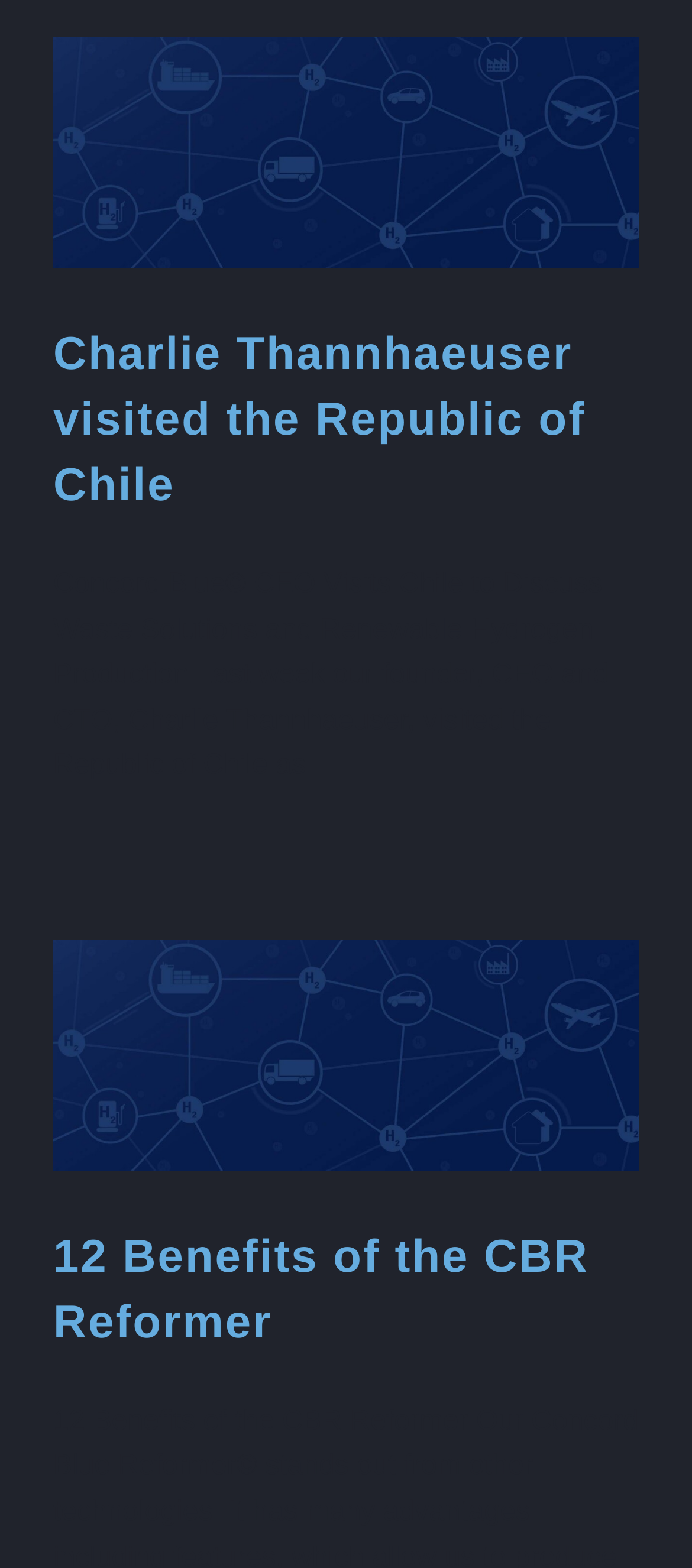Determine the bounding box coordinates of the clickable area required to perform the following instruction: "Click the 'Save' button". The coordinates should be represented as four float numbers between 0 and 1: [left, top, right, bottom].

[0.038, 0.039, 0.962, 0.084]